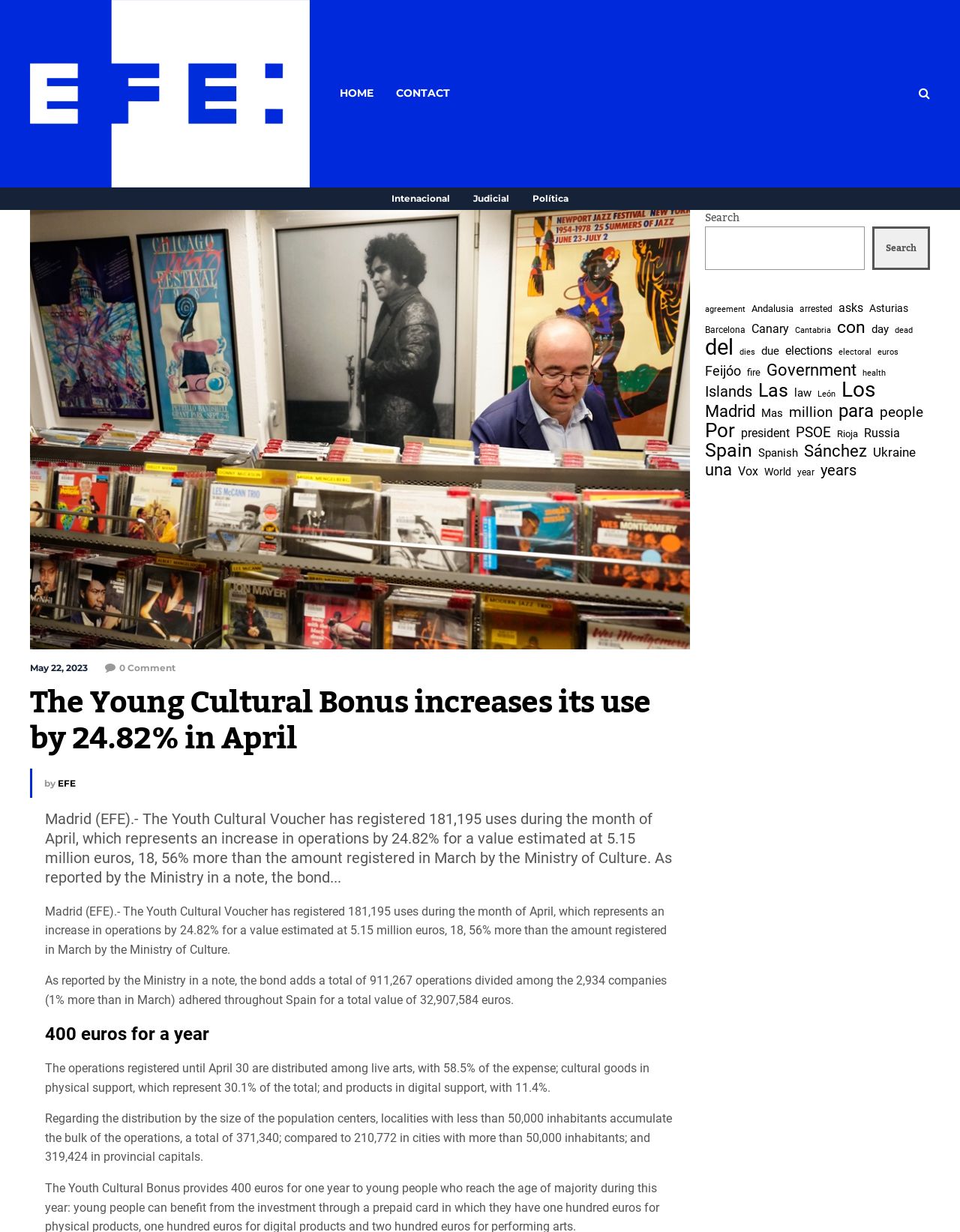Extract the text of the main heading from the webpage.

The Young Cultural Bonus increases its use by 24.82% in April